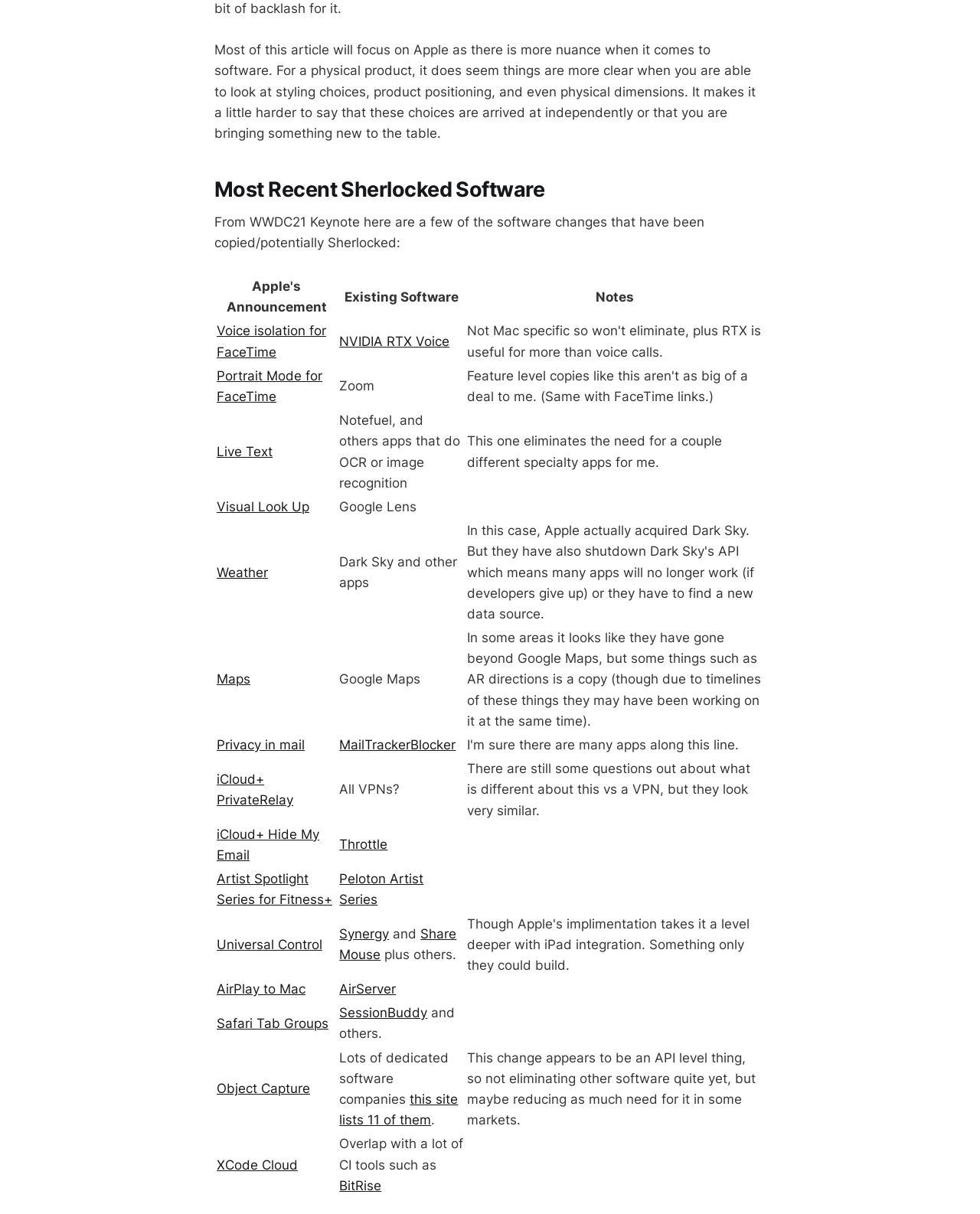Identify the bounding box for the UI element described as: "Portrait Mode for FaceTime". The coordinates should be four float numbers between 0 and 1, i.e., [left, top, right, bottom].

[0.221, 0.303, 0.329, 0.333]